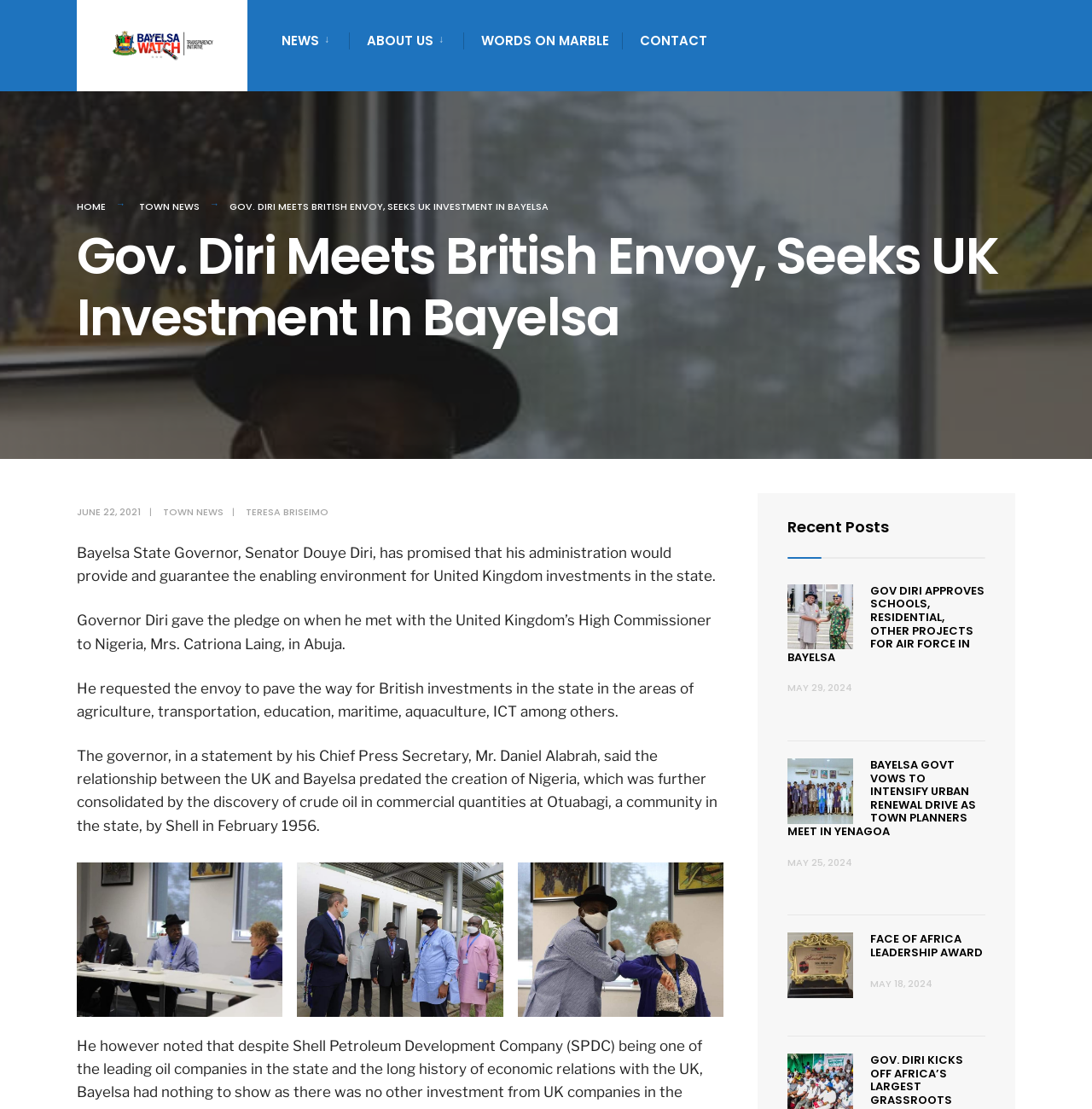How many areas of investment did the governor request?
Provide a thorough and detailed answer to the question.

I found the answer by reading the article content, specifically the sentence 'He requested the envoy to pave the way for British investments in the state in the areas of agriculture, transportation, education, maritime, aquaculture, ICT among others.' and counting the number of areas mentioned.